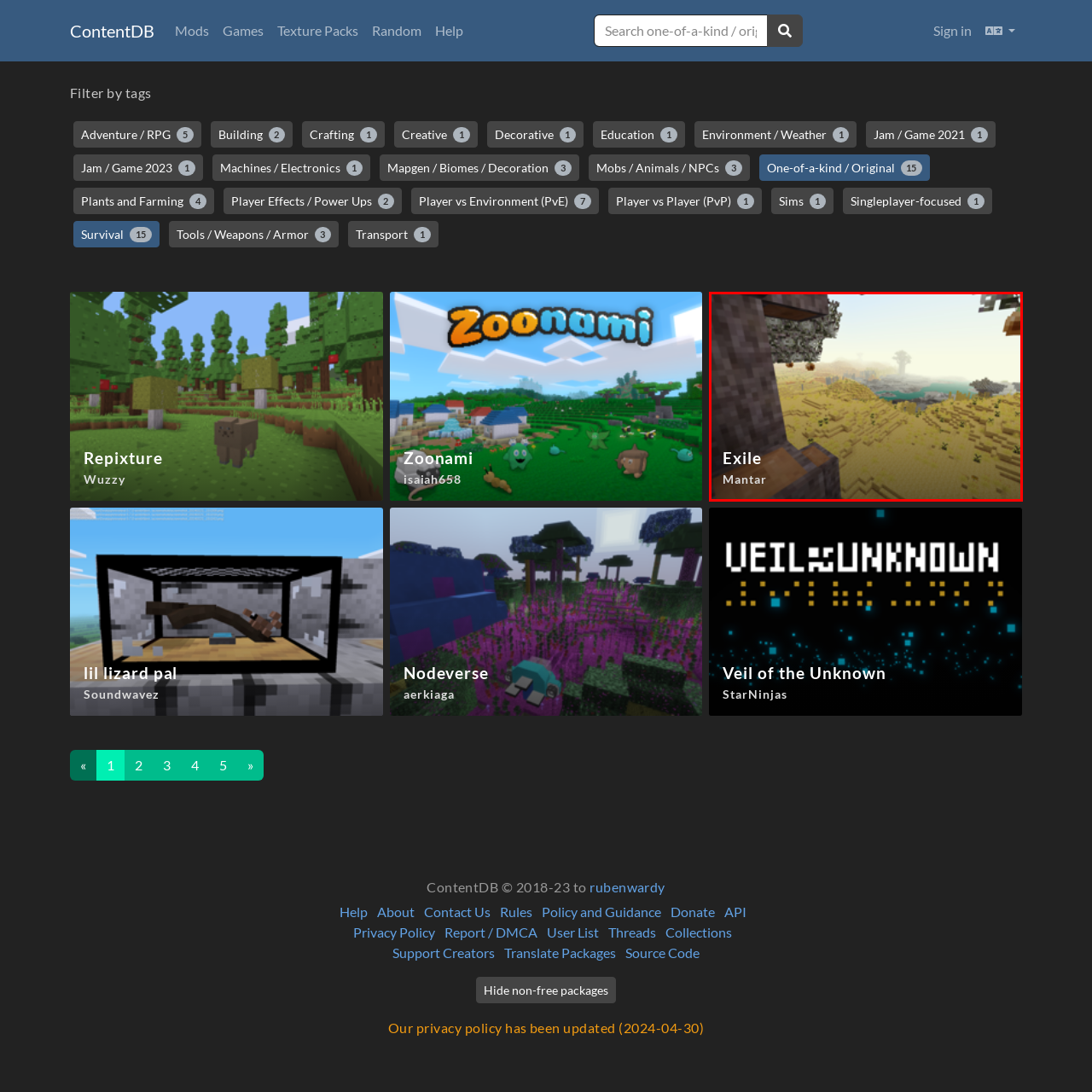What is the dominant color of the surrounding terrain?
Please analyze the image within the red bounding box and respond with a detailed answer to the question.

The surrounding terrain is characterized by sandy hues and sparse vegetation, suggesting a vast and desolate world waiting to be discovered, which implies that the dominant color of the surrounding terrain is sandy hues.